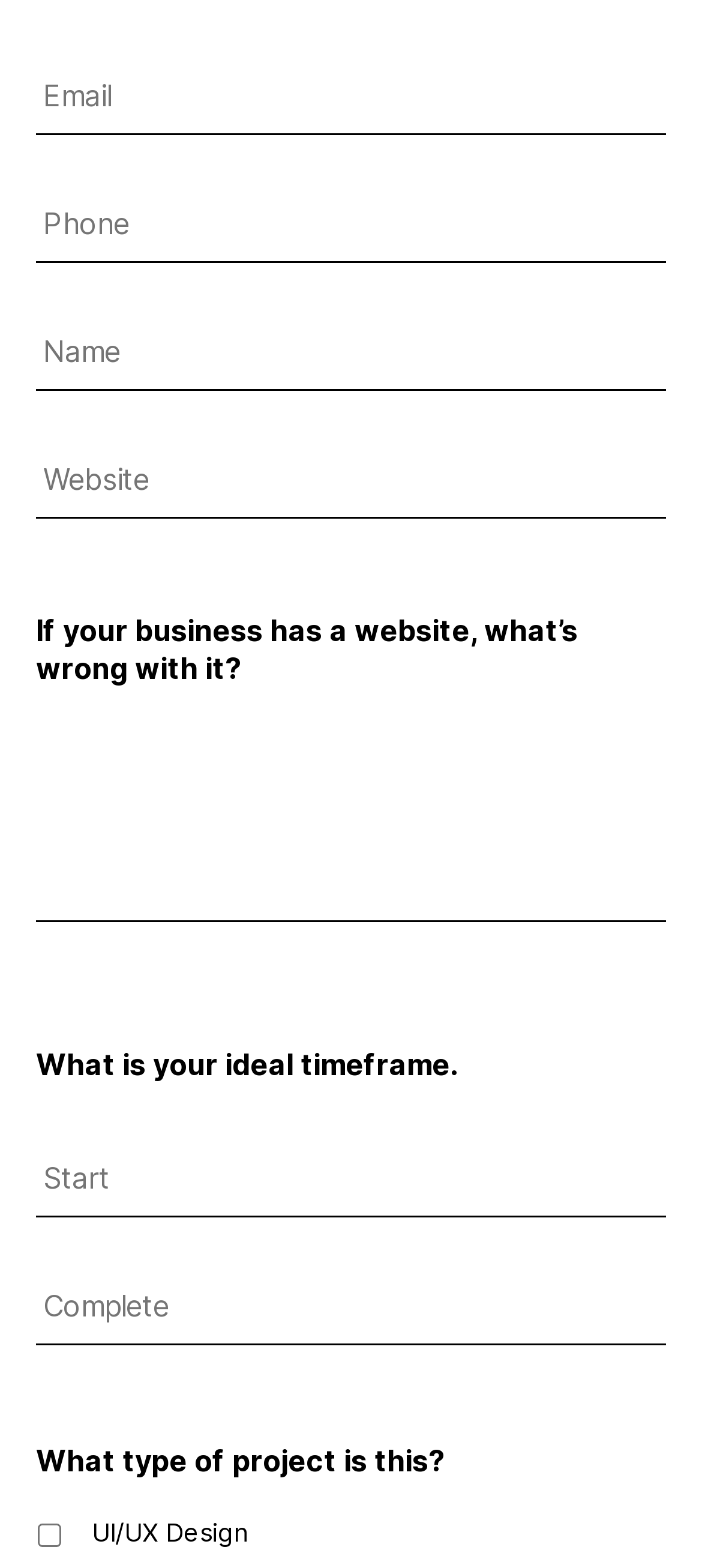Please give a succinct answer using a single word or phrase:
How many textboxes are required?

1